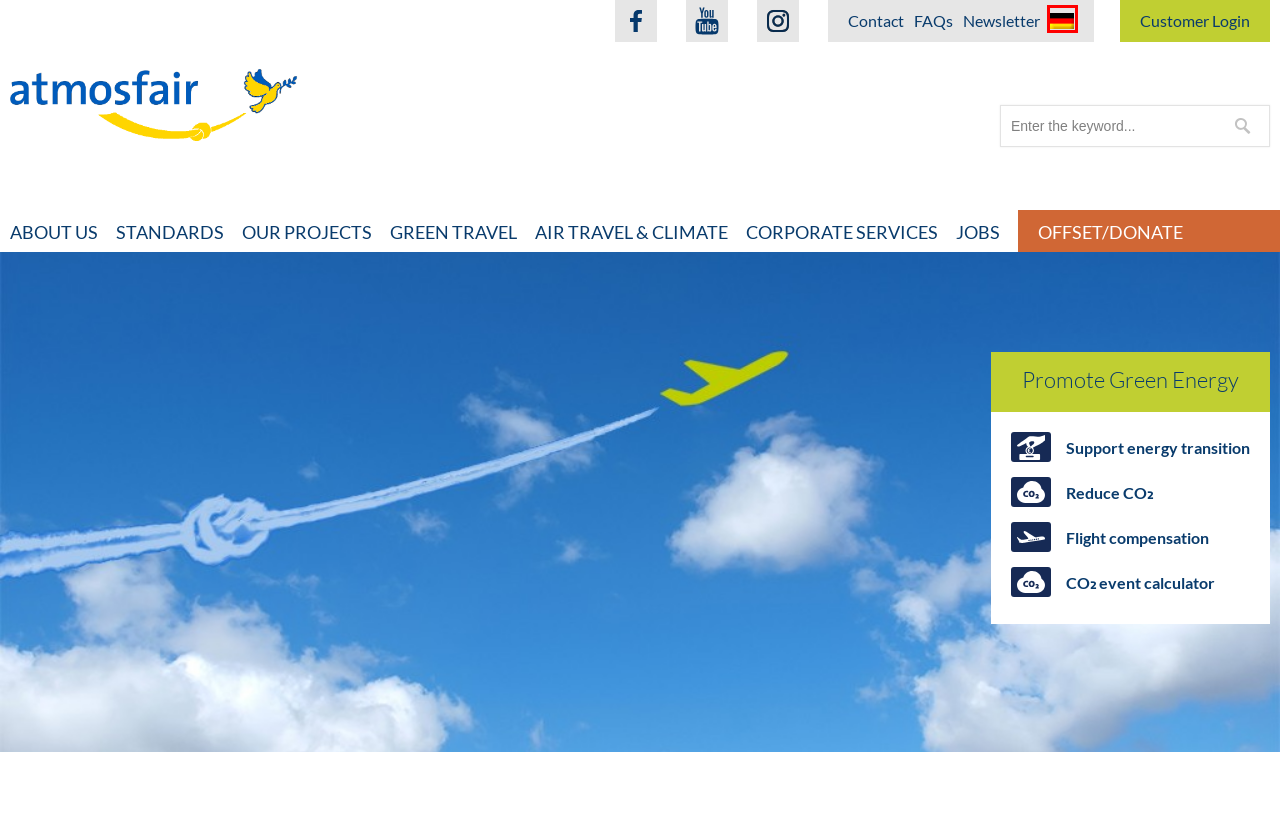Observe the screenshot of a webpage with a red bounding box highlighting an element. Choose the webpage description that accurately reflects the new page after the element within the bounding box is clicked. Here are the candidates:
A. Green travel - atmosfair
B. Jobs - atmosfair
C. Contact - atmosfair
D. Air travel & climate - atmosfair
E. Corporate Services - atmosfair
F. Standards - atmosfair
G. Mehr sauberes Trinkwasser in der Wüste Ägyptens dank Sonnenenergie - atmosfair
H. Newsletter - atmosfair

G